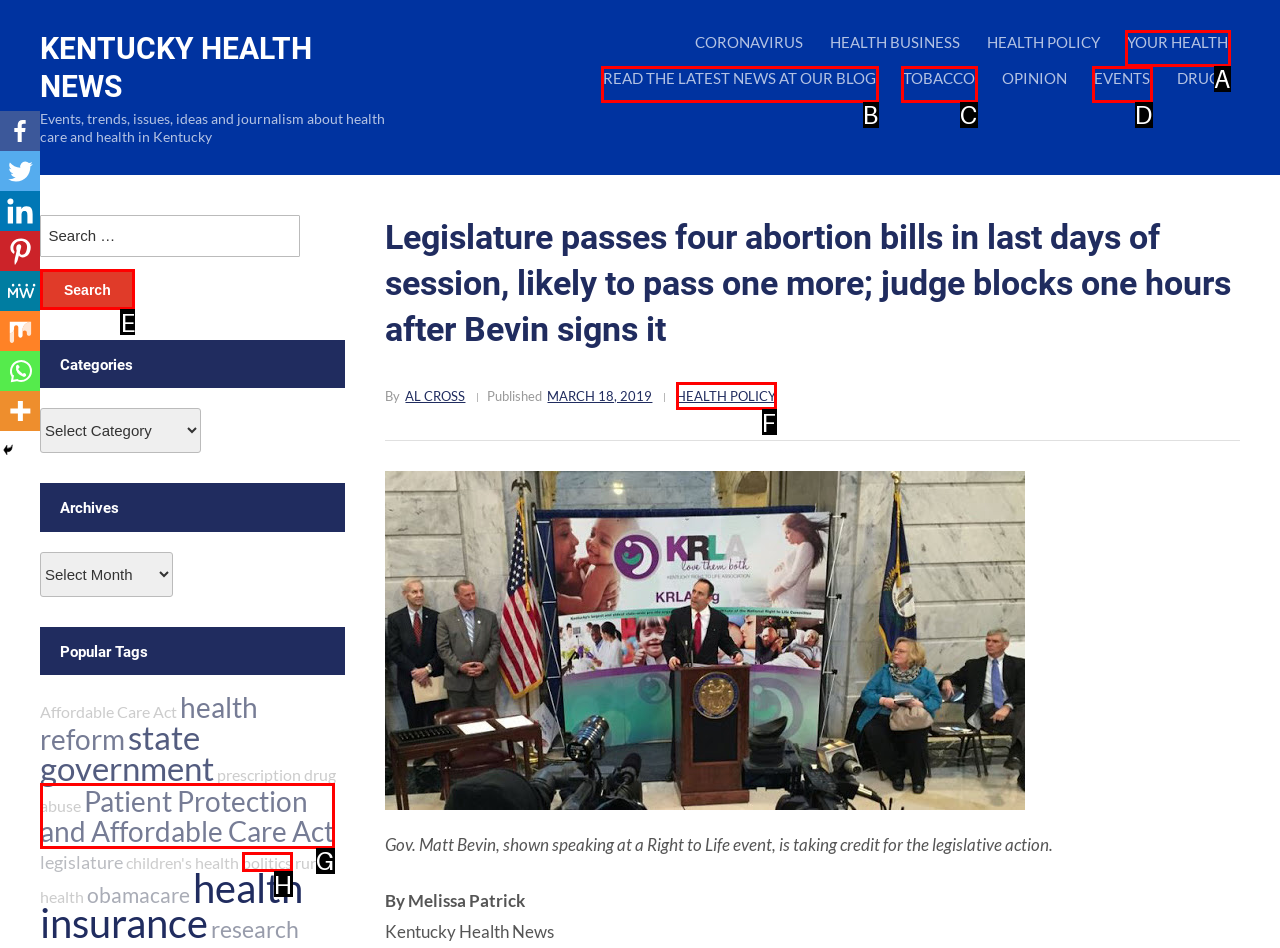From the choices provided, which HTML element best fits the description: parent_node: Search for: value="Search"? Answer with the appropriate letter.

E